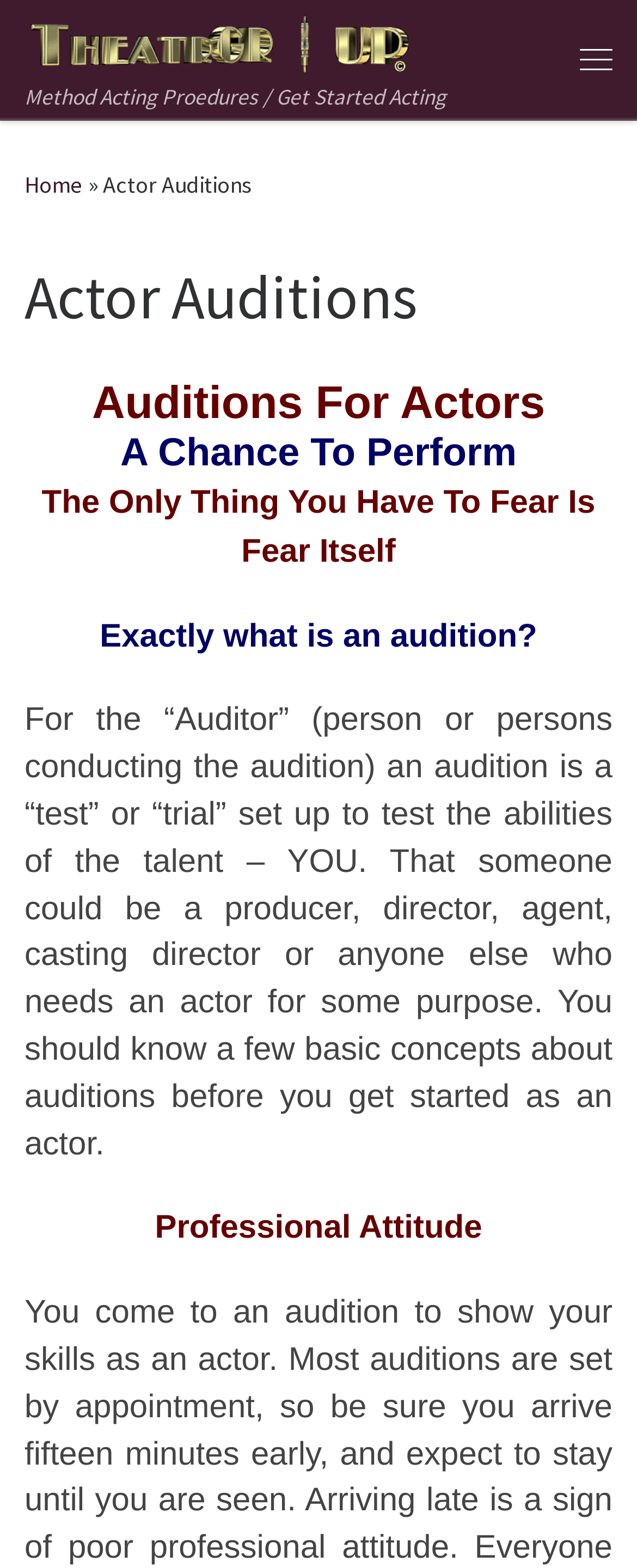What is the purpose of an audition?
Answer the question based on the image using a single word or a brief phrase.

To test the abilities of the talent